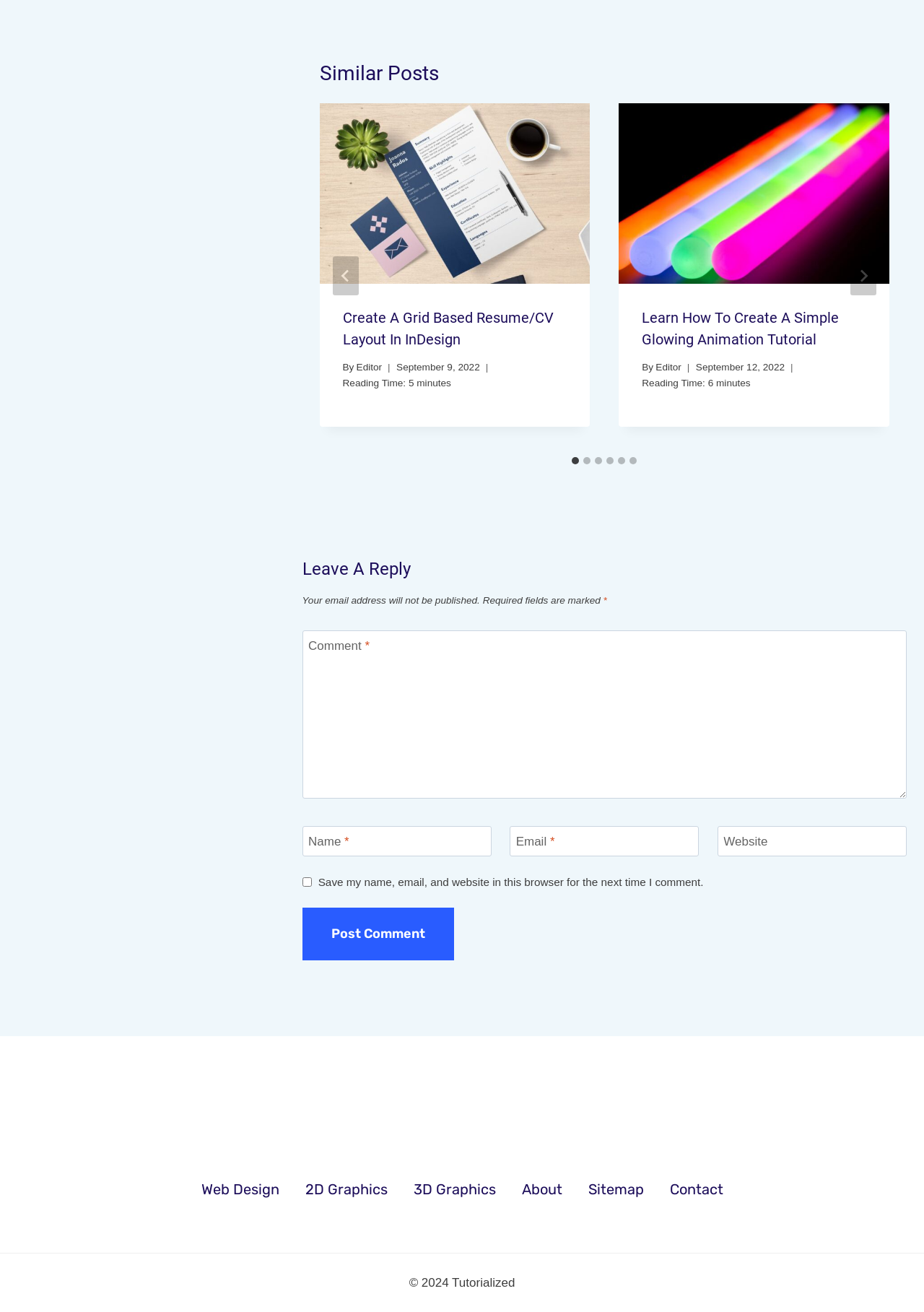Give a concise answer of one word or phrase to the question: 
What is the copyright year of the website?

2024